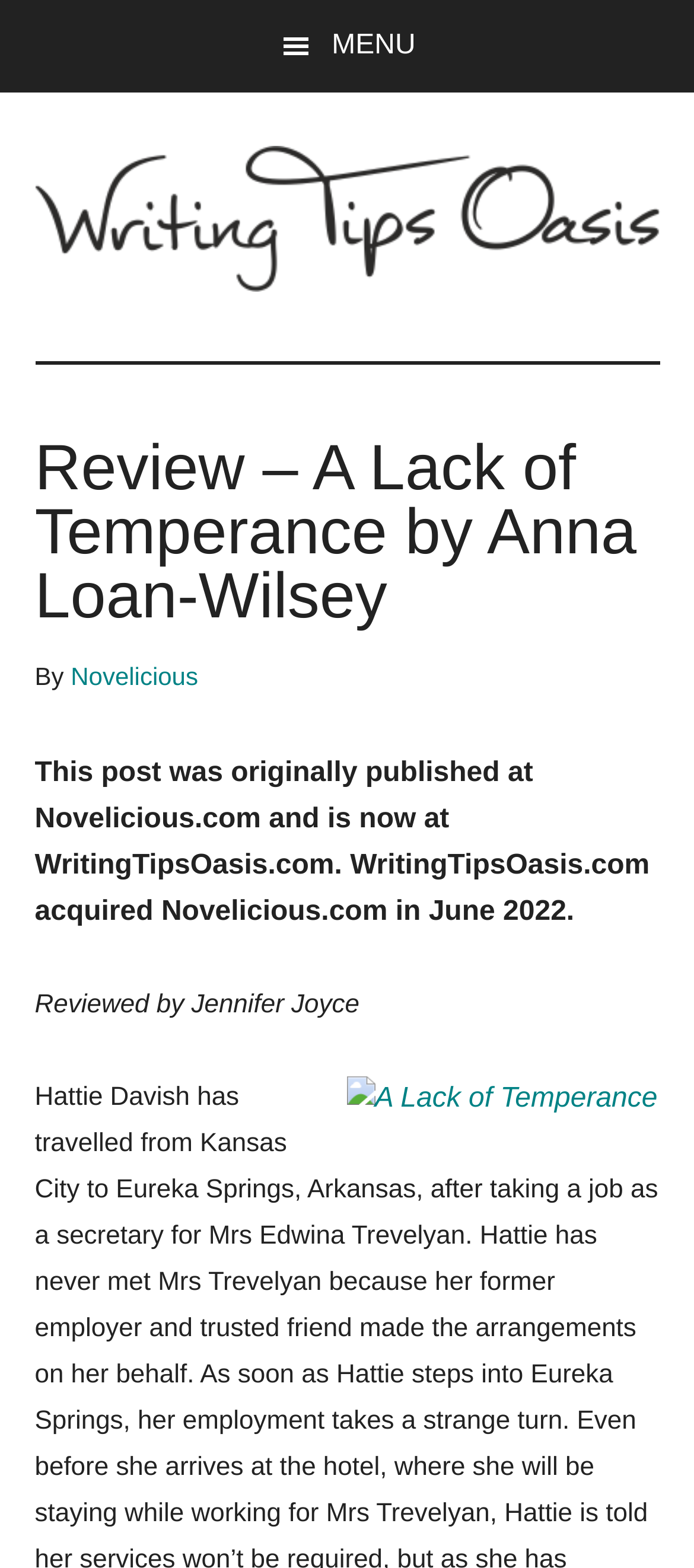Determine the bounding box coordinates of the UI element described below. Use the format (top-left x, top-left y, bottom-right x, bottom-right y) with floating point numbers between 0 and 1: Menu

[0.0, 0.0, 1.0, 0.059]